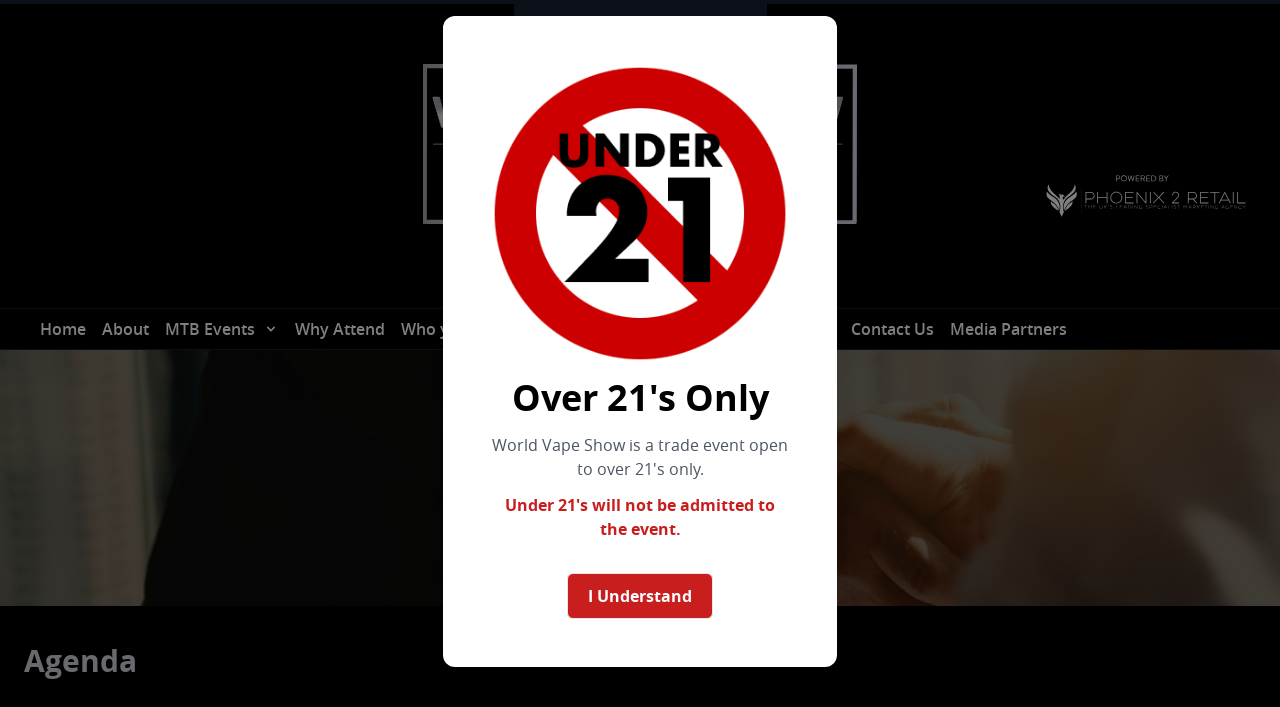Describe the entire webpage, focusing on both content and design.

The webpage appears to be the agenda page for the World Vape Show event. At the top, there is a large image spanning the entire width of the page, with a heading "Over 21's Only" positioned above a button labeled "I Understand". 

Below this, there are three social media links, Instagram, LinkedIn, and another Instagram link, each accompanied by a small icon. 

To the left, there is a navigation menu with links to various pages, including "Home", "About", "Why Attend", "Who you will meet", "WVS Gallery", "Our Partner", "Register", "Contact Us", and "Media Partners". 

On the right side, there is a large image with the text "World Vape Show" and another image below it with the same text. 

At the bottom of the page, there is a large image with the title "Agenda" and a heading with the same text. The meta description suggests that the agenda includes a schedule of events, with tea and coffee served from 9:00 am to 10:00 am, followed by welcome speeches and 12-15 minute slots with a bell ringing to signal the end of each session.